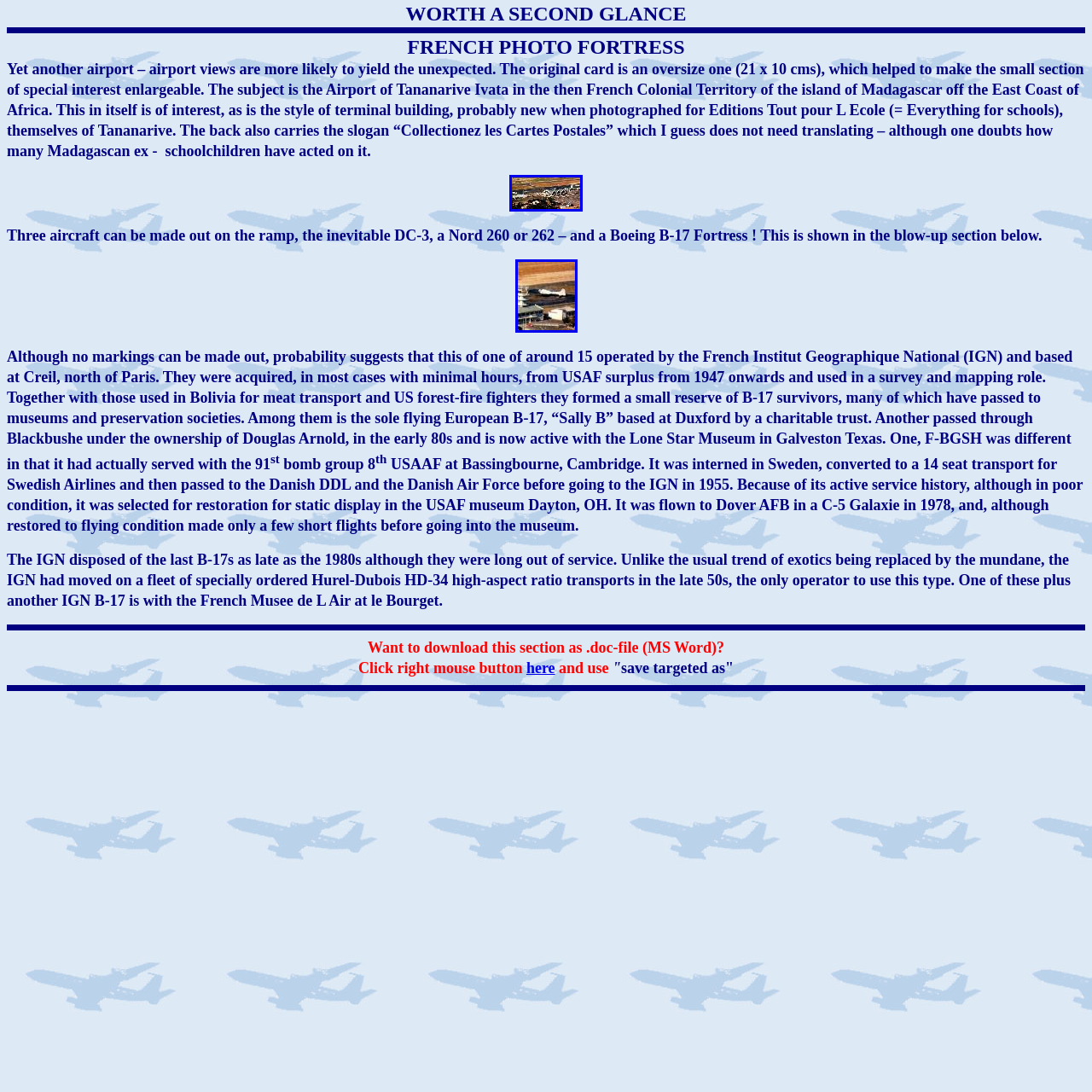What is the file format of the downloadable section?
Refer to the image and provide a one-word or short phrase answer.

doc-file